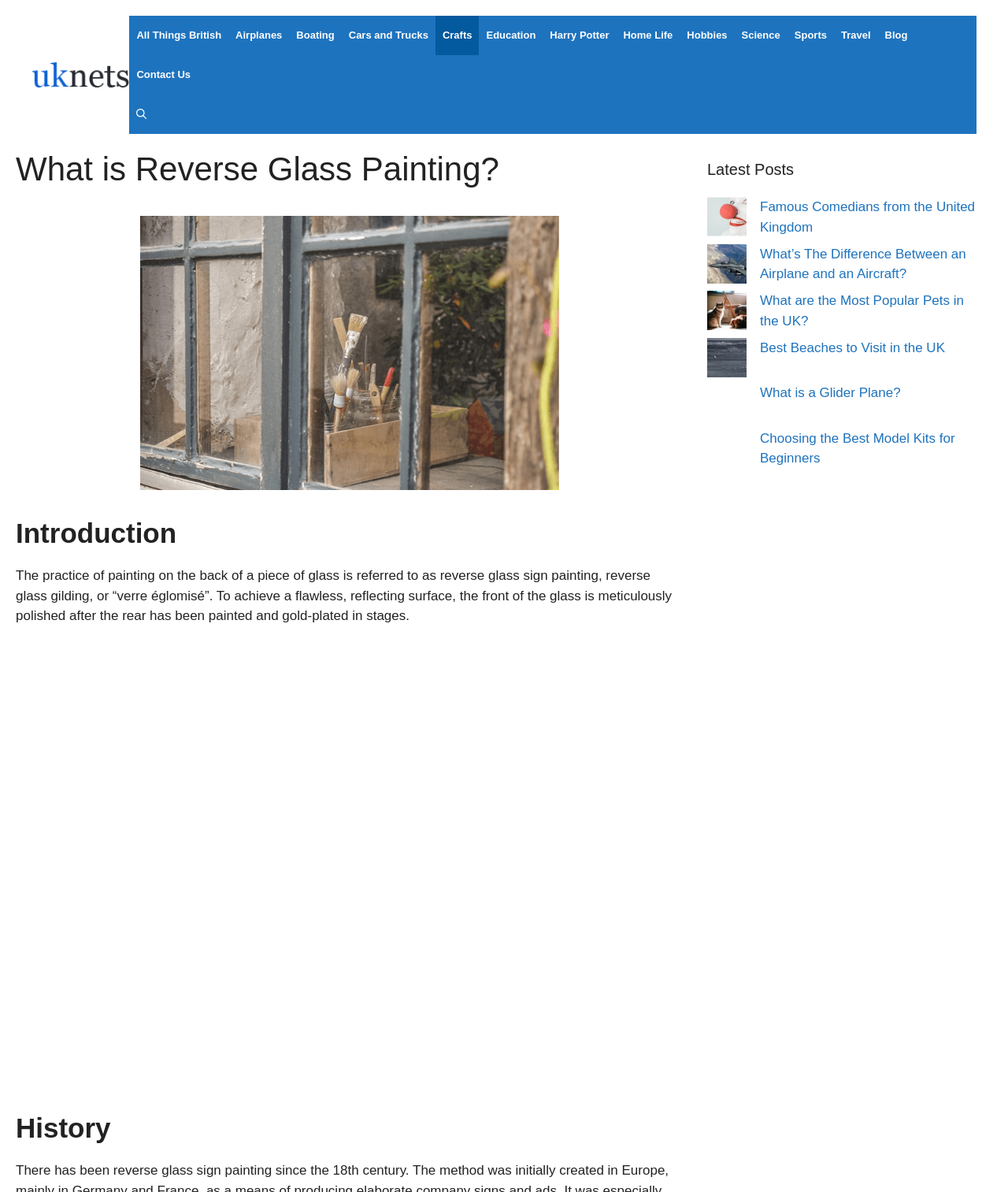Using the element description provided, determine the bounding box coordinates in the format (top-left x, top-left y, bottom-right x, bottom-right y). Ensure that all values are floating point numbers between 0 and 1. Element description: Harry Potter

[0.539, 0.013, 0.611, 0.046]